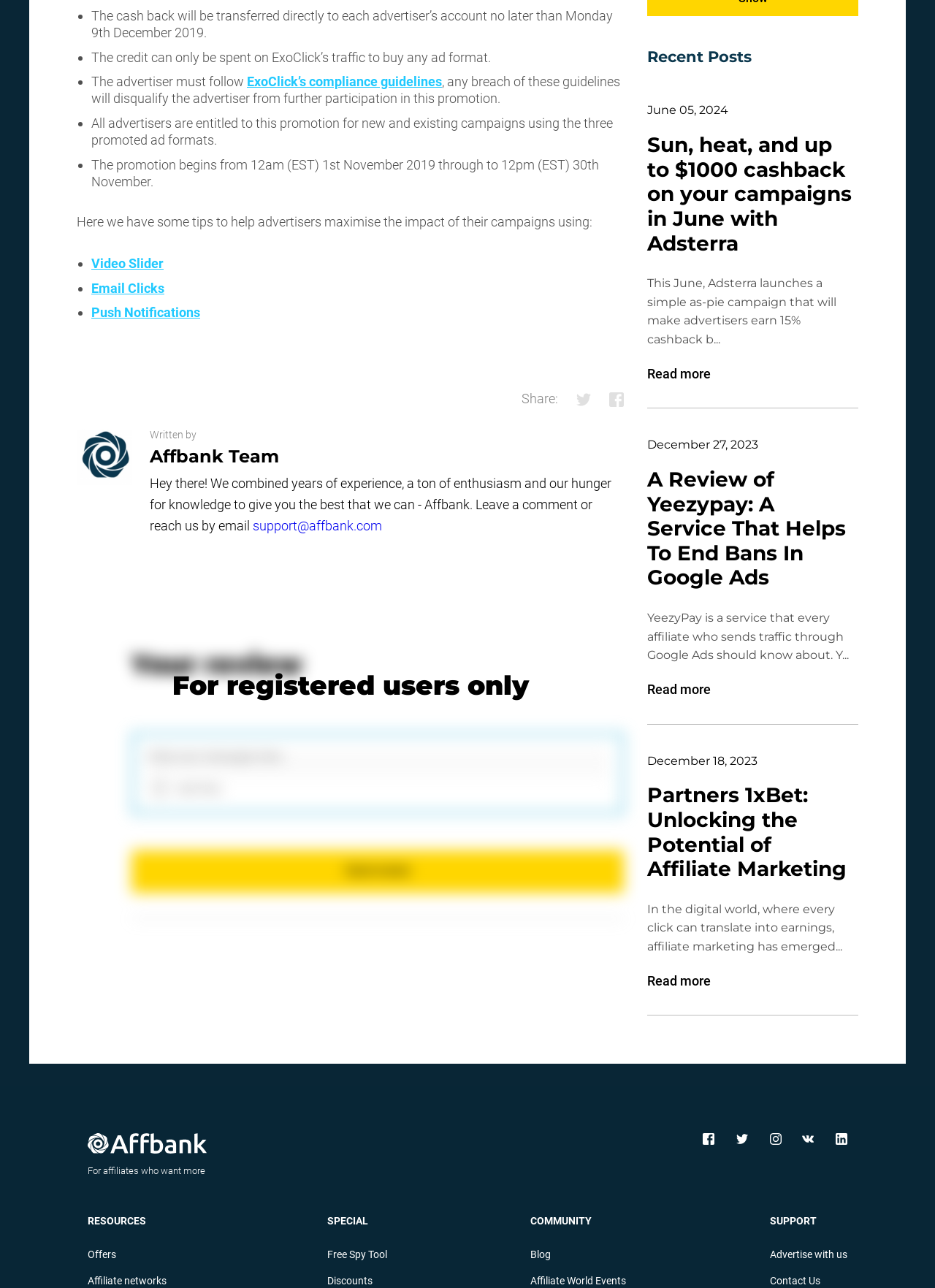Please examine the image and answer the question with a detailed explanation:
What is the promotion period for ExoClick's campaign?

I found the promotion period by reading the text 'The promotion begins from 12am (EST) 1st November 2019 through to 12pm (EST) 30th November.' which is located at the bottom of the webpage.